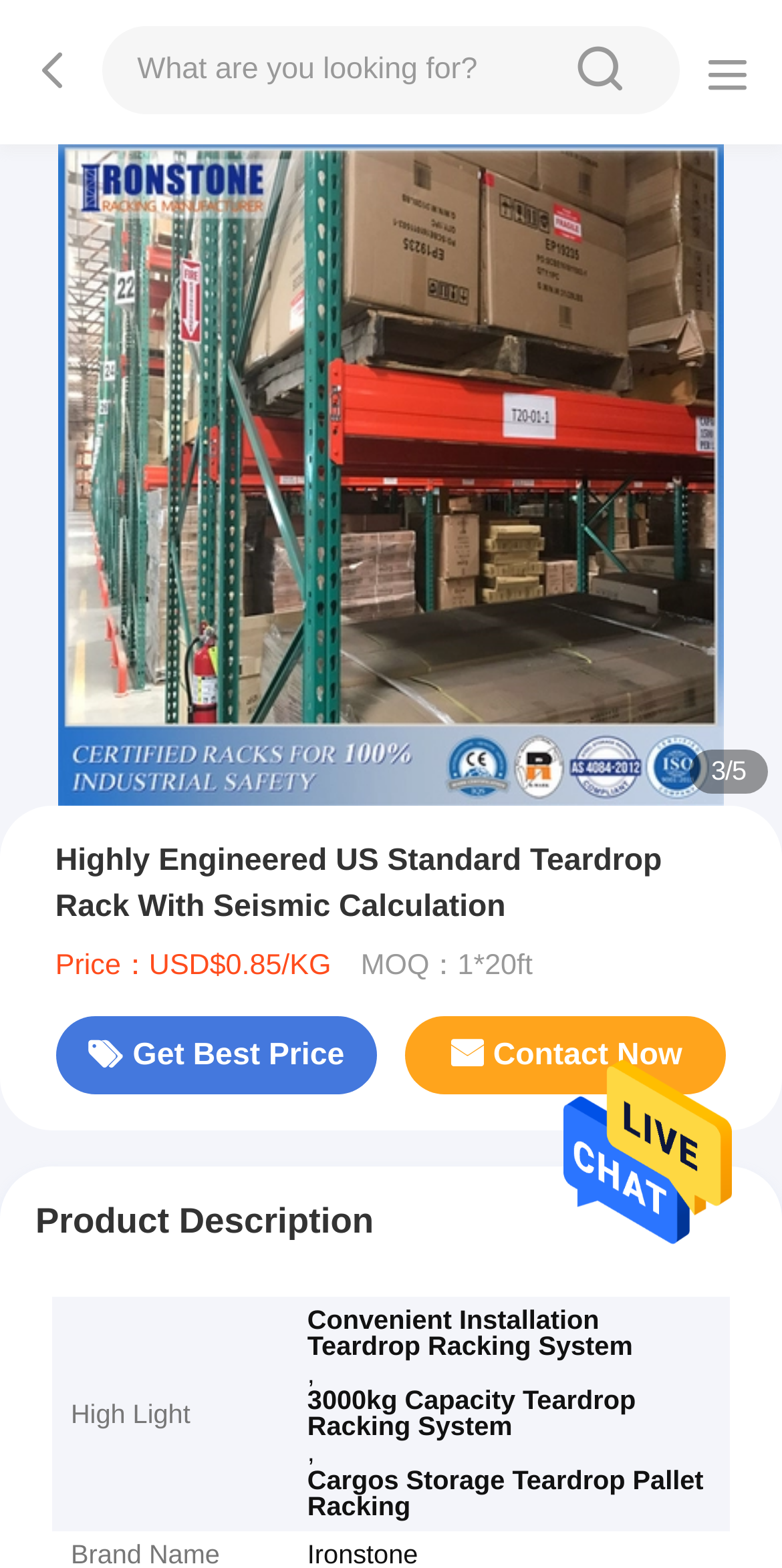From the element description: "parent_node: sousou text", extract the bounding box coordinates of the UI element. The coordinates should be expressed as four float numbers between 0 and 1, in the order [left, top, right, bottom].

[0.034, 0.017, 0.13, 0.075]